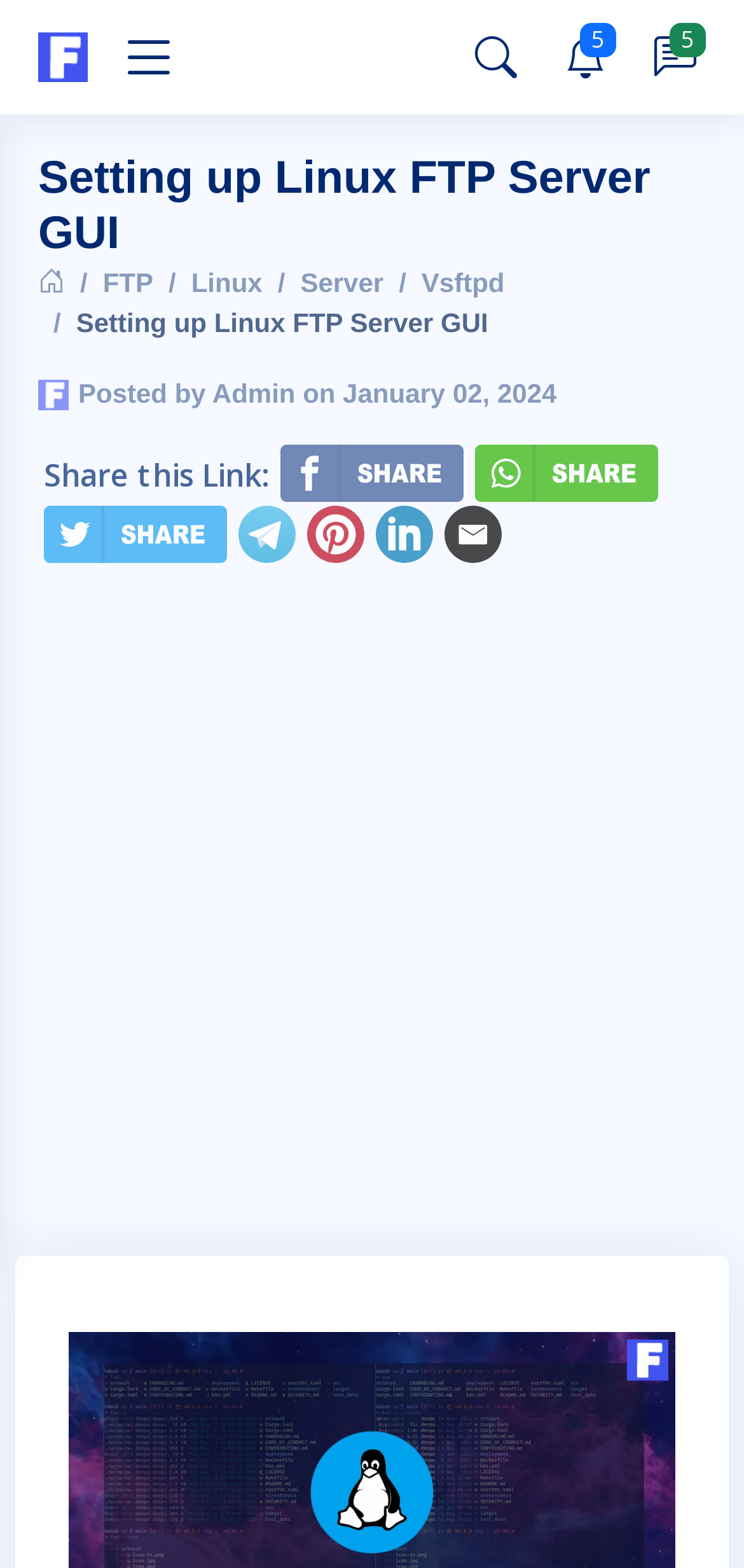Give a concise answer using only one word or phrase for this question:
What is the category of the article?

Linux FTP Server